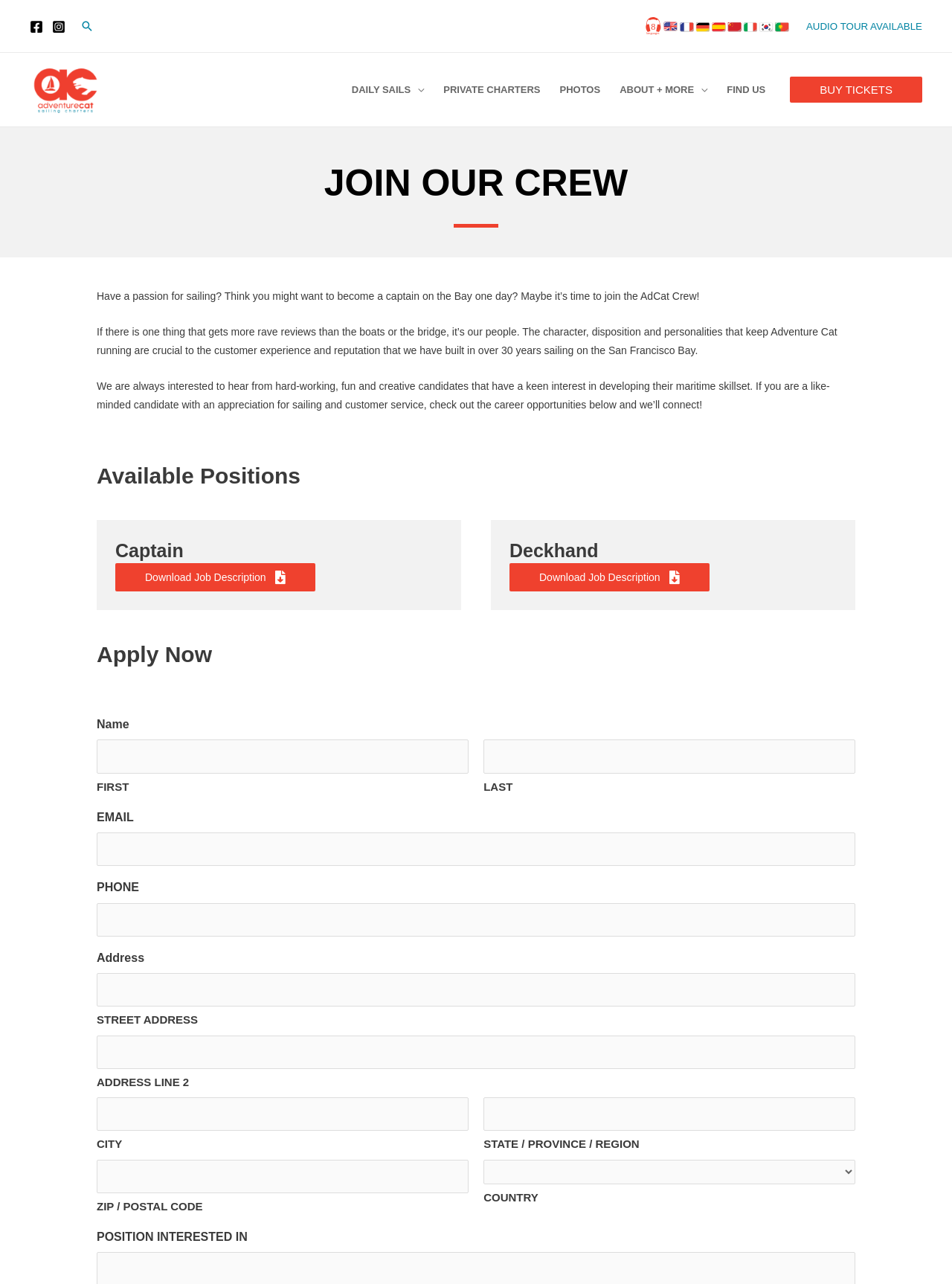Offer a meticulous description of the webpage's structure and content.

This webpage is about joining the crew of Adventure Cat Sailing Charters. At the top left corner, there are three social media links: Facebook, Instagram, and a search icon link. To the right of these links, there is a link to "AUDIO TOUR AVAILABLE". Below these links, there is a navigation menu with several options: "DAILY SAILS", "PRIVATE CHARTERS", "PHOTOS", "ABOUT + MORE", and "FIND US".

The main content of the page is about joining the crew. There is a heading "JOIN OUR CREW" followed by a paragraph describing the importance of the crew's character and personalities in providing a good customer experience. Another paragraph invites interested candidates to apply for a position.

Below these paragraphs, there are three sections: "Available Positions", "Captain", and "Deckhand". Each section has a heading and a button to download a job description. 

Further down, there is an "Apply Now" section with a form to fill out. The form has fields for name, email, phone number, address, and position interested in. There are also several text boxes and a combo box for country selection.

At the top right corner, there is a prominent "BUY TICKETS" link.